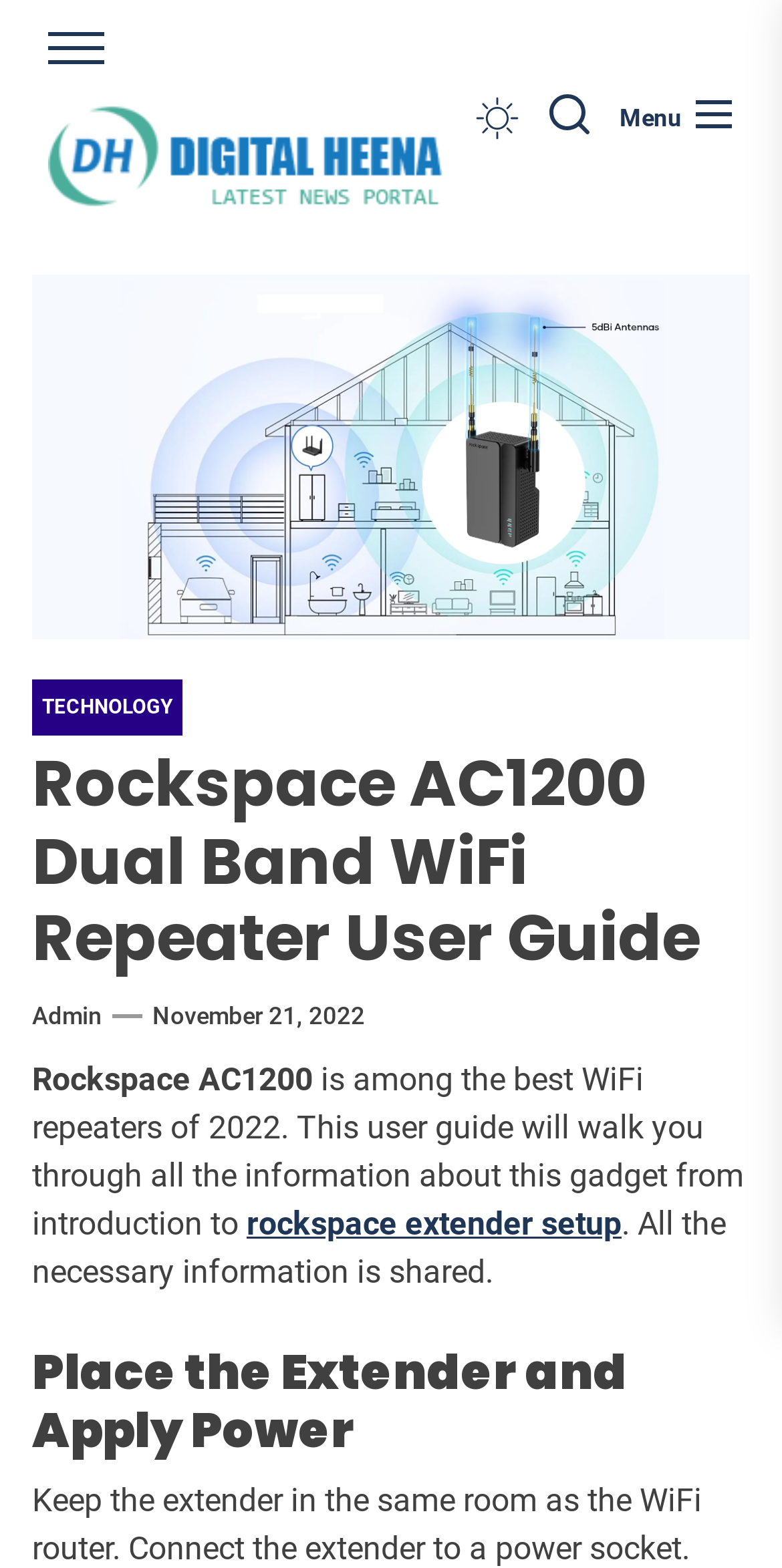Predict the bounding box coordinates of the UI element that matches this description: "rockspace extender setup". The coordinates should be in the format [left, top, right, bottom] with each value between 0 and 1.

[0.315, 0.769, 0.795, 0.793]